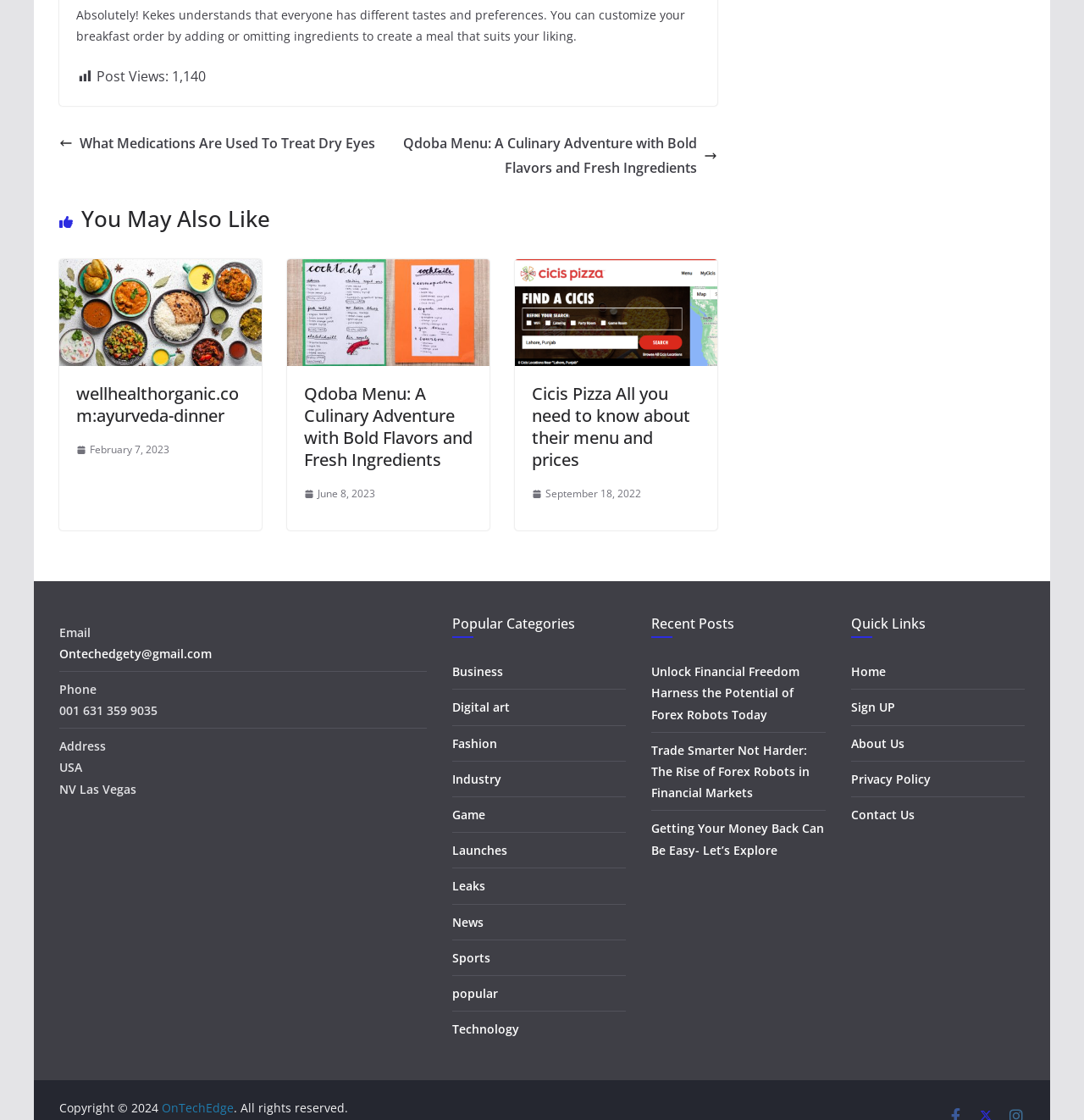Determine the coordinates of the bounding box for the clickable area needed to execute this instruction: "Explore 'Recent Posts'".

[0.601, 0.549, 0.761, 0.569]